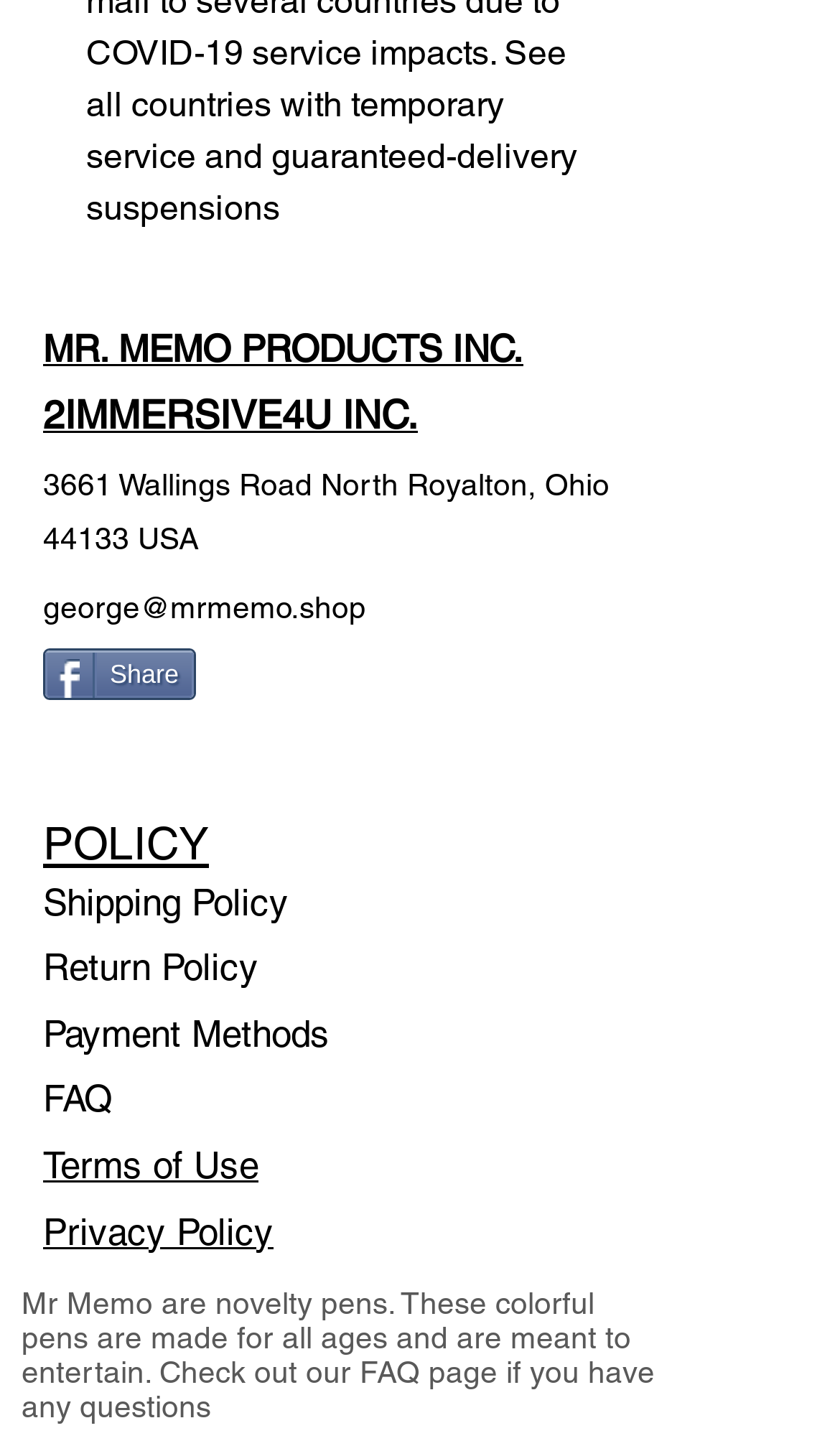What social media platform is available?
Refer to the image and provide a concise answer in one word or phrase.

Facebook